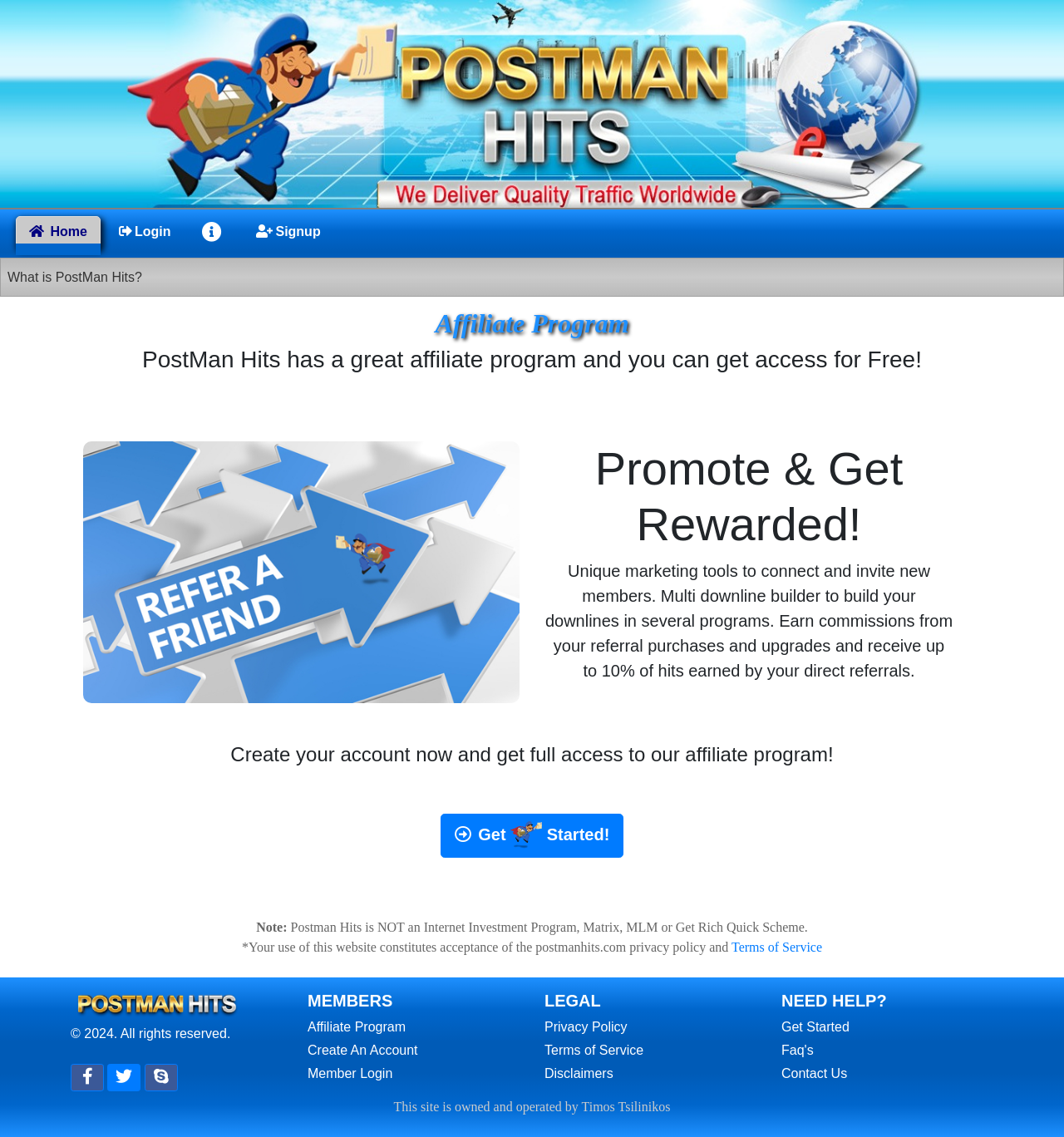Specify the bounding box coordinates of the area to click in order to follow the given instruction: "Get started with the affiliate program."

[0.414, 0.716, 0.586, 0.754]